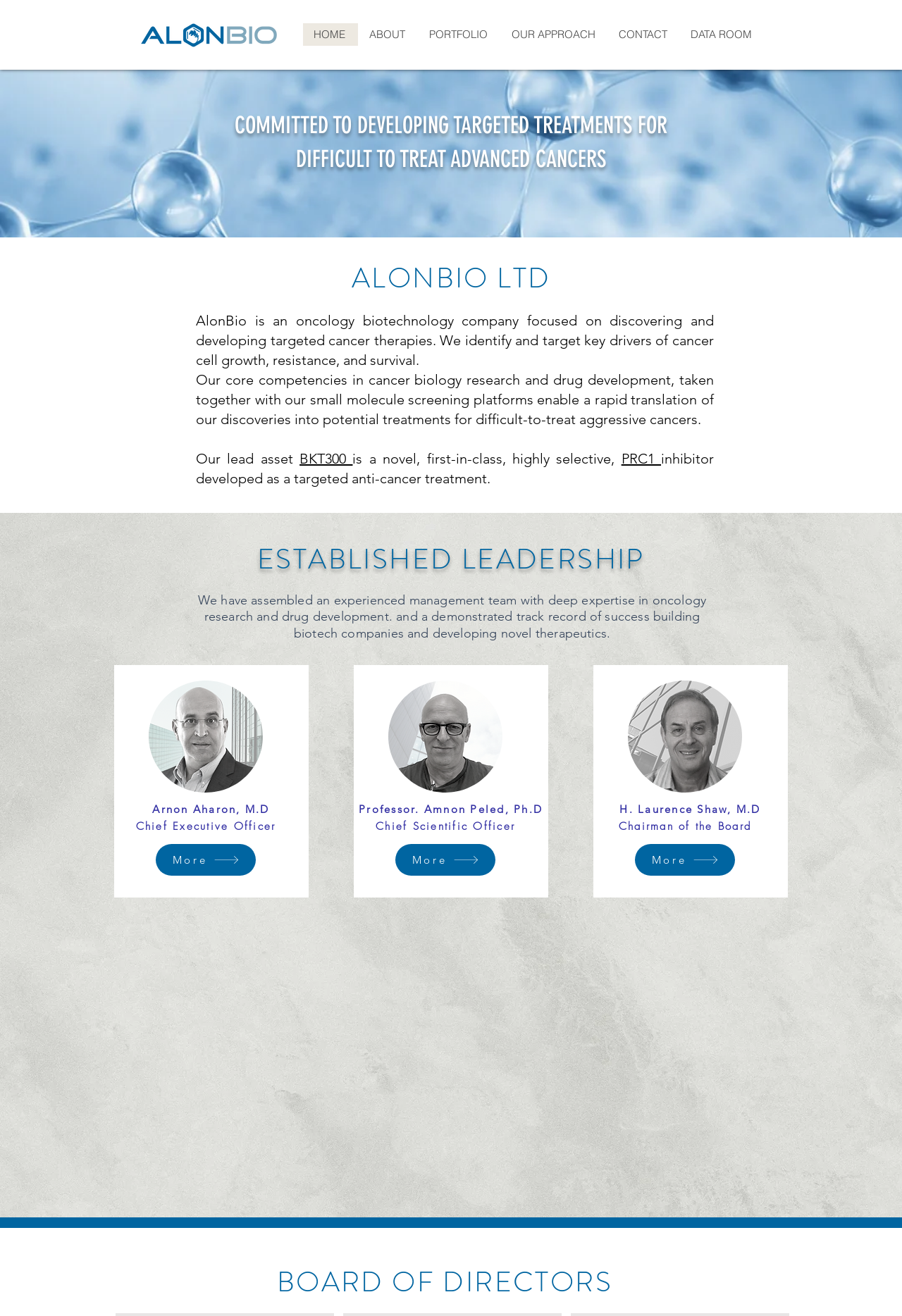Pinpoint the bounding box coordinates of the clickable area necessary to execute the following instruction: "Click the BKT300 link". The coordinates should be given as four float numbers between 0 and 1, namely [left, top, right, bottom].

[0.332, 0.342, 0.391, 0.355]